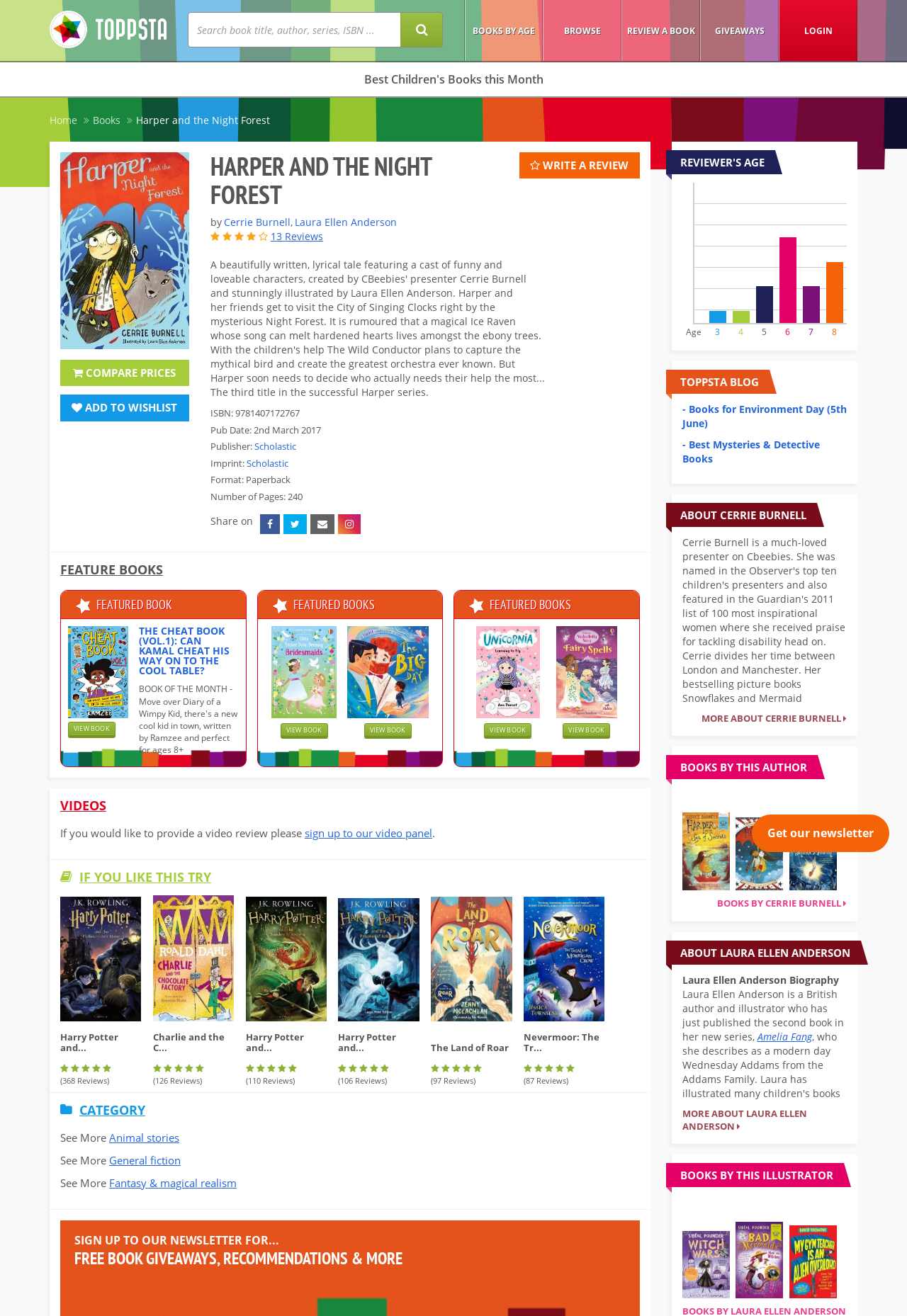Locate the primary headline on the webpage and provide its text.

HARPER AND THE NIGHT FOREST